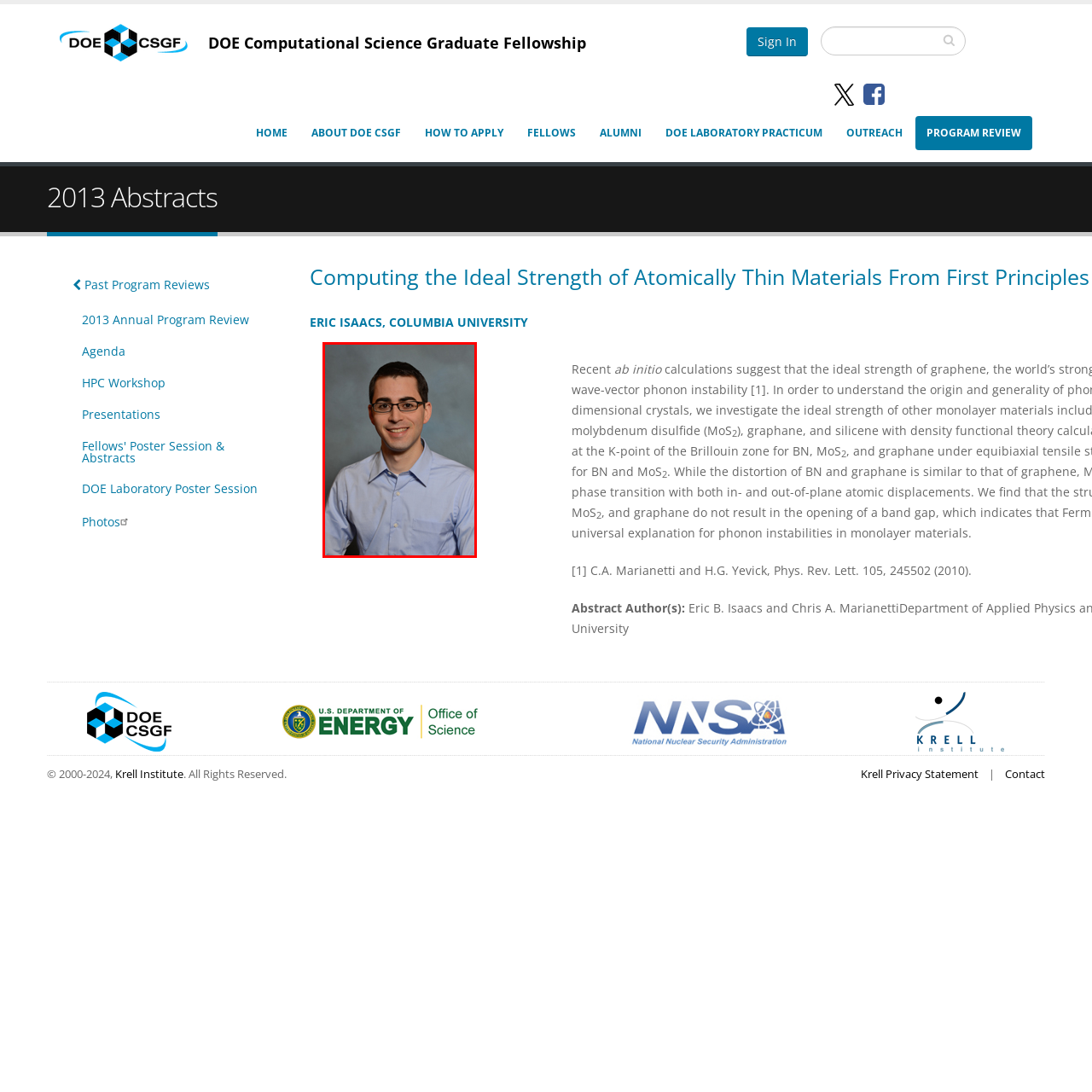What is the background of the image?
Focus on the image bounded by the red box and reply with a one-word or phrase answer.

Softly blurred